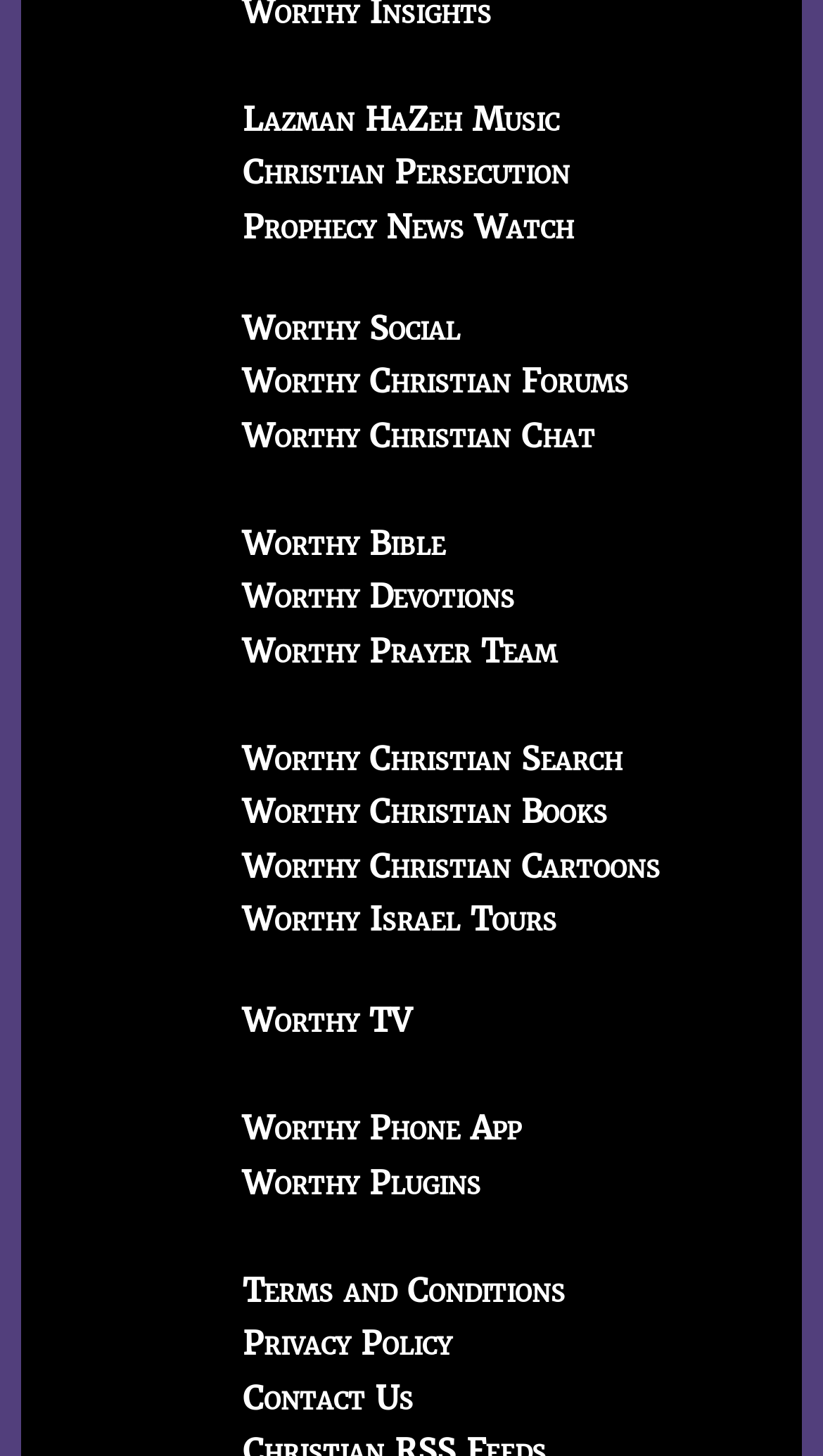Answer the question in a single word or phrase:
What is the last link on the webpage?

Contact Us